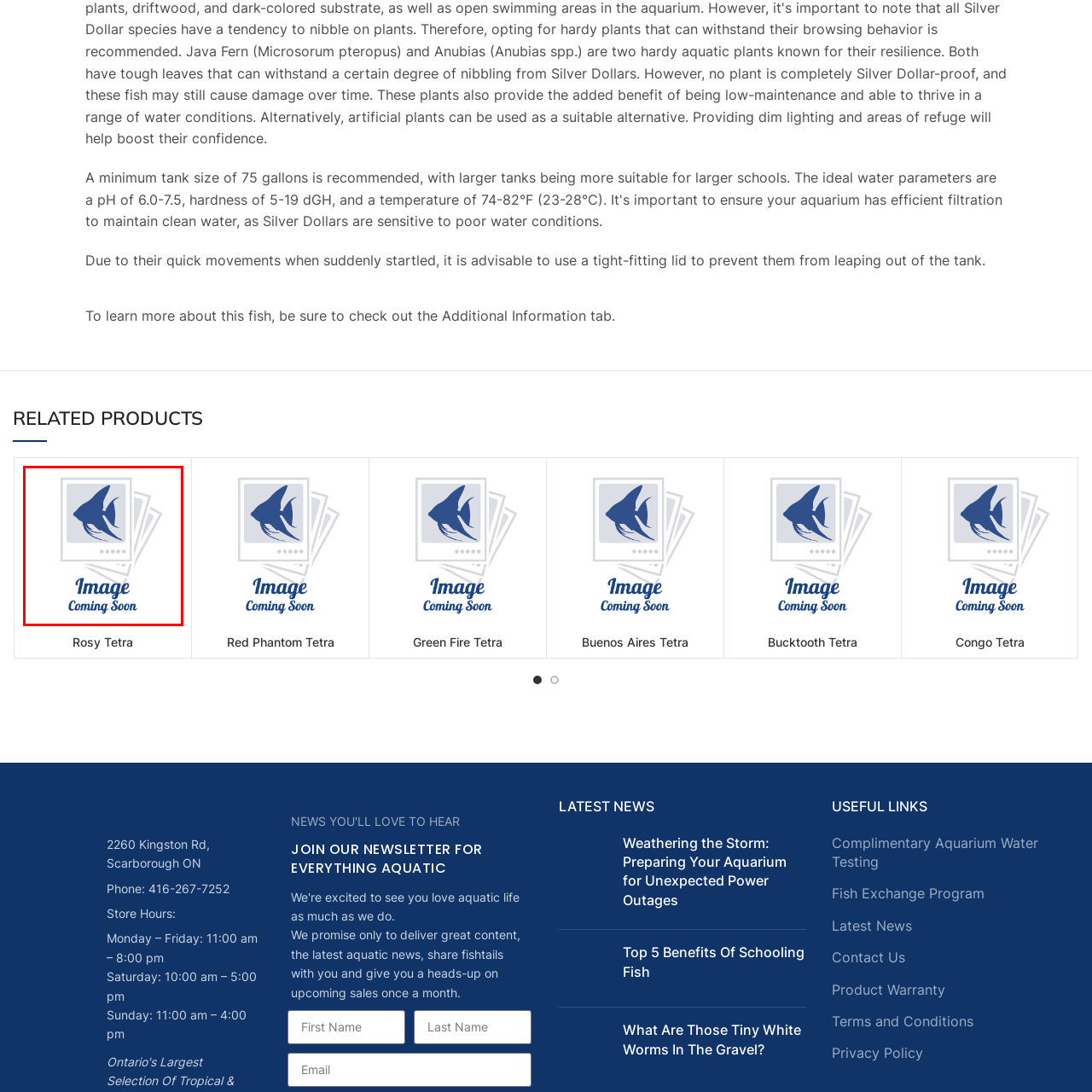Focus on the image marked by the red bounding box and offer an in-depth answer to the subsequent question based on the visual content: What is the purpose of the placeholder graphic?

The caption states that the placeholder graphic 'serves to engage visitors while providing a teaser for upcoming information', indicating that its purpose is to capture the attention of visitors and provide a hint about the forthcoming content.